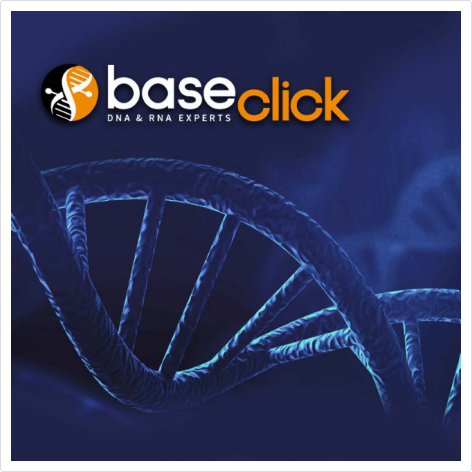What color is the word 'click' in the logo?
Please look at the screenshot and answer using one word or phrase.

bold orange